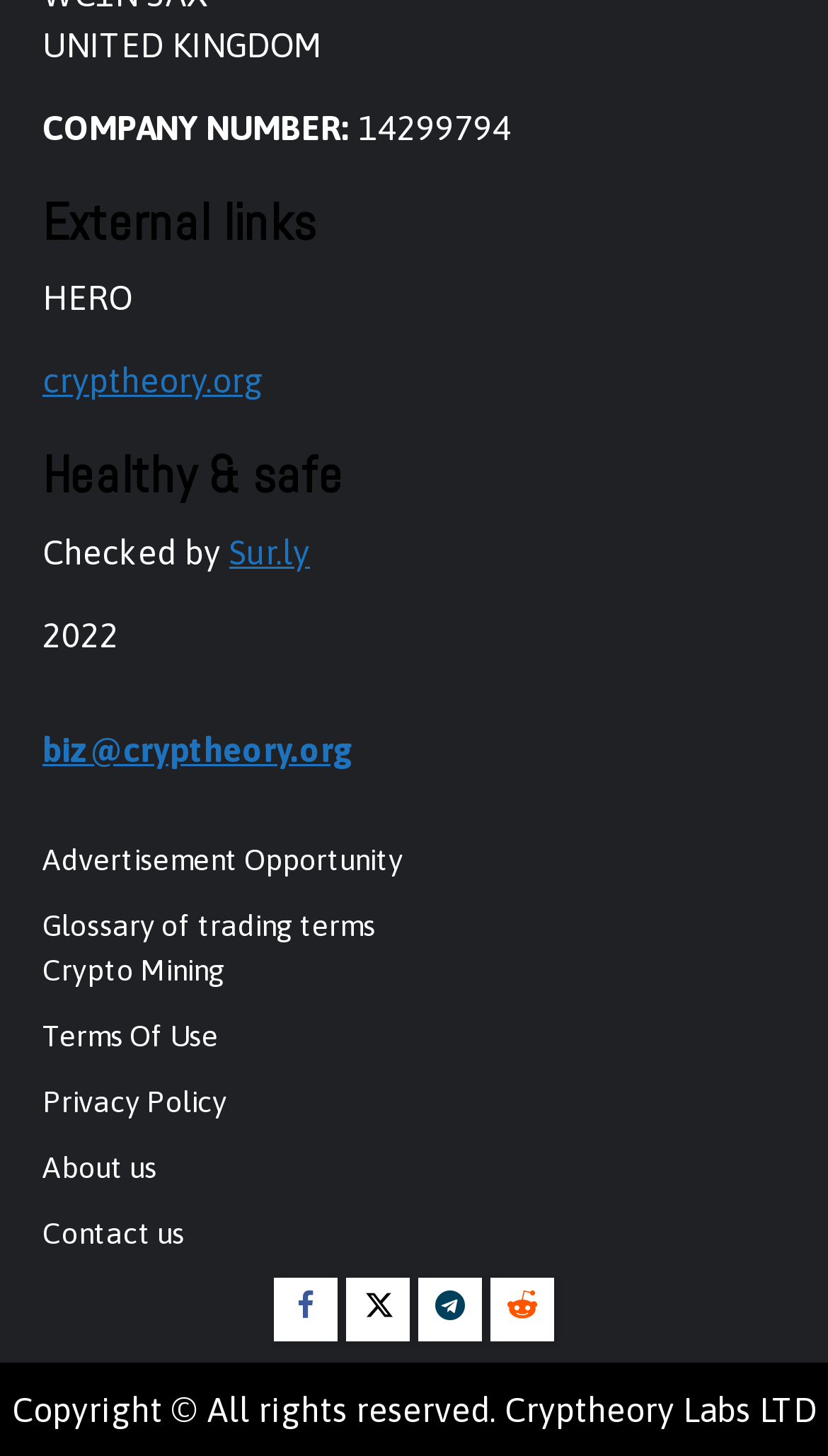Locate and provide the bounding box coordinates for the HTML element that matches this description: "Terms Of Use".

[0.051, 0.699, 0.264, 0.723]